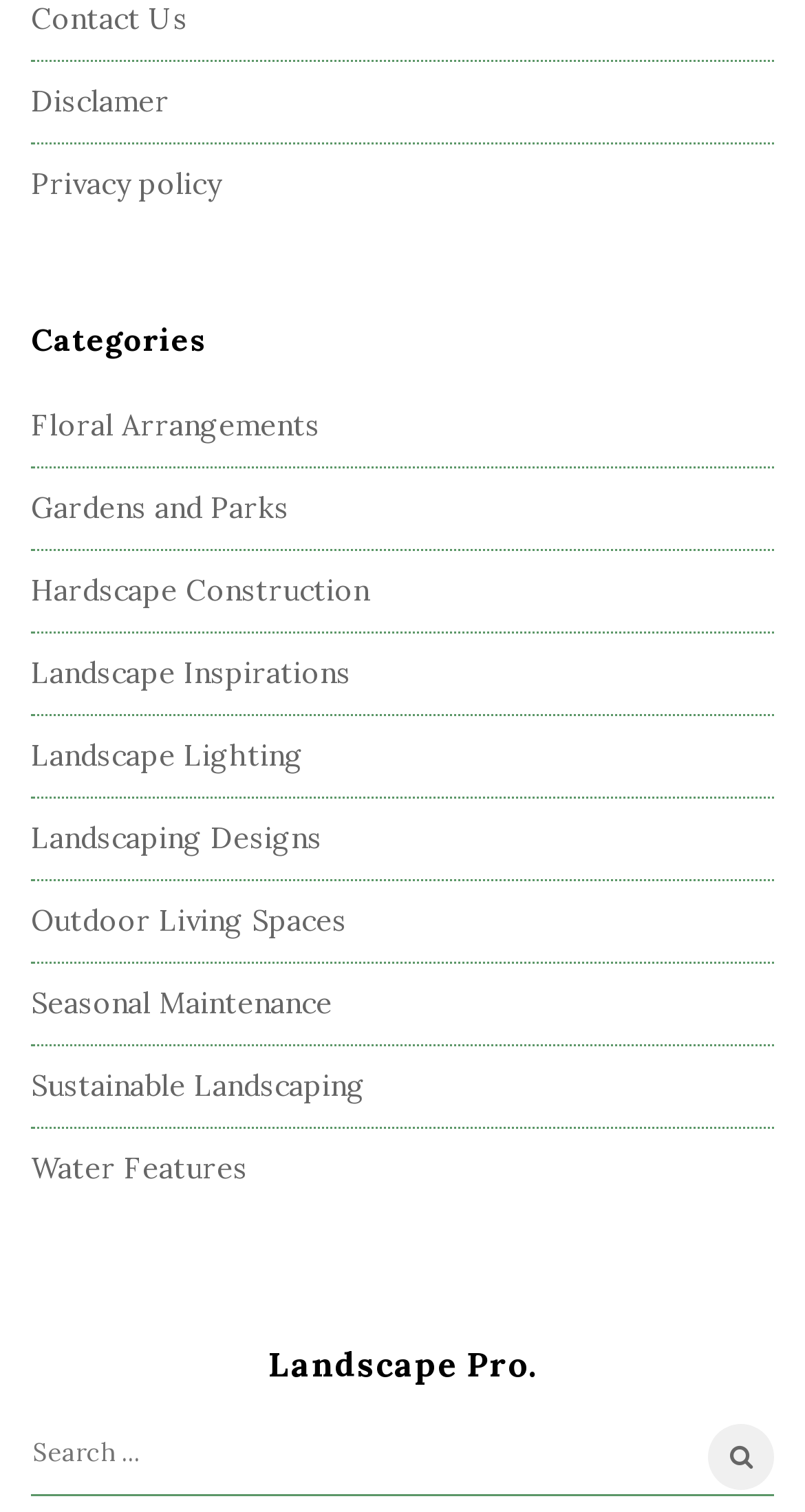Identify the bounding box coordinates of the region that needs to be clicked to carry out this instruction: "Explore Water Features". Provide these coordinates as four float numbers ranging from 0 to 1, i.e., [left, top, right, bottom].

[0.038, 0.76, 0.308, 0.785]